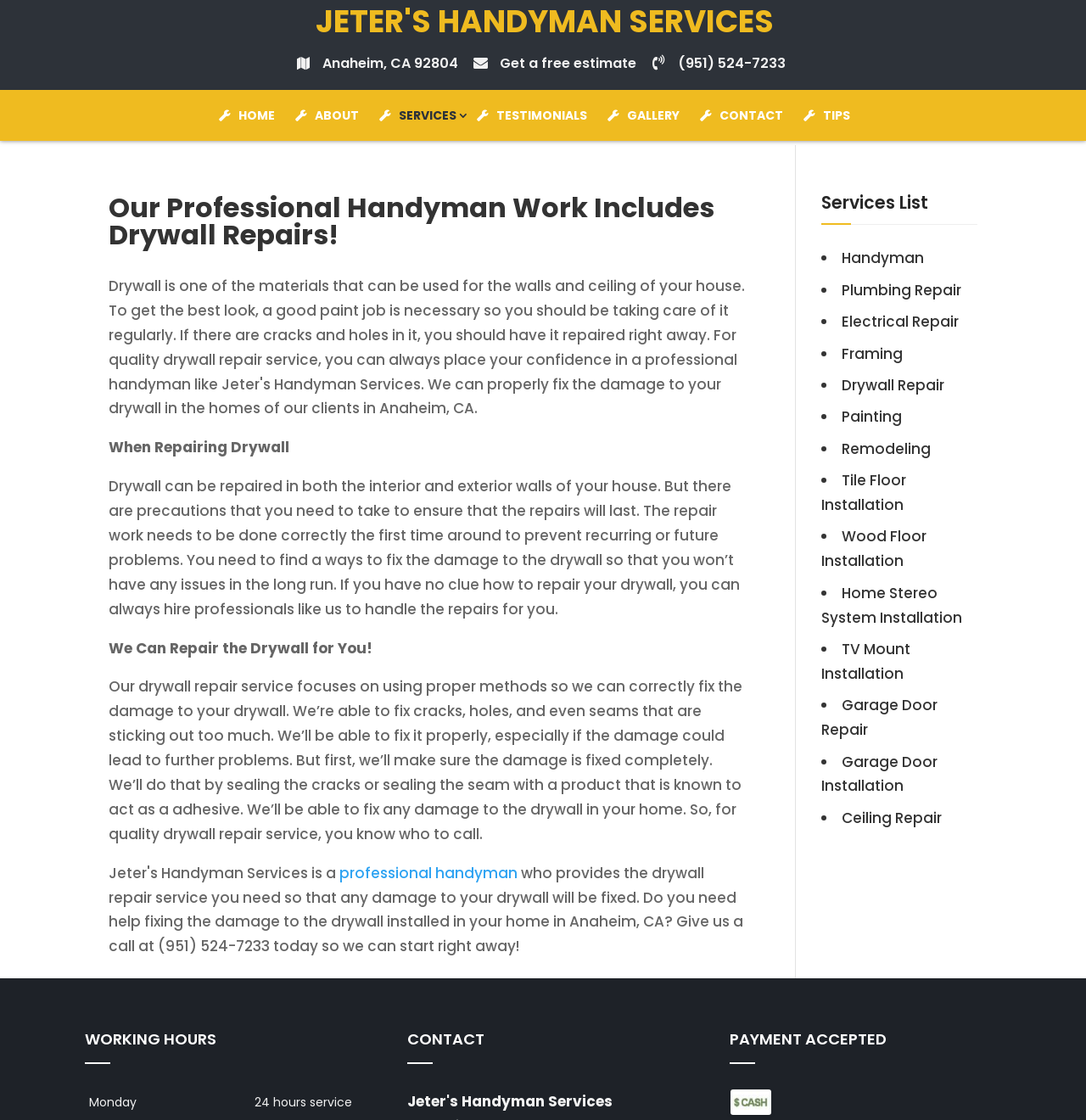Predict the bounding box coordinates of the UI element that matches this description: "Home". The coordinates should be in the format [left, top, right, bottom] with each value between 0 and 1.

[0.202, 0.084, 0.271, 0.13]